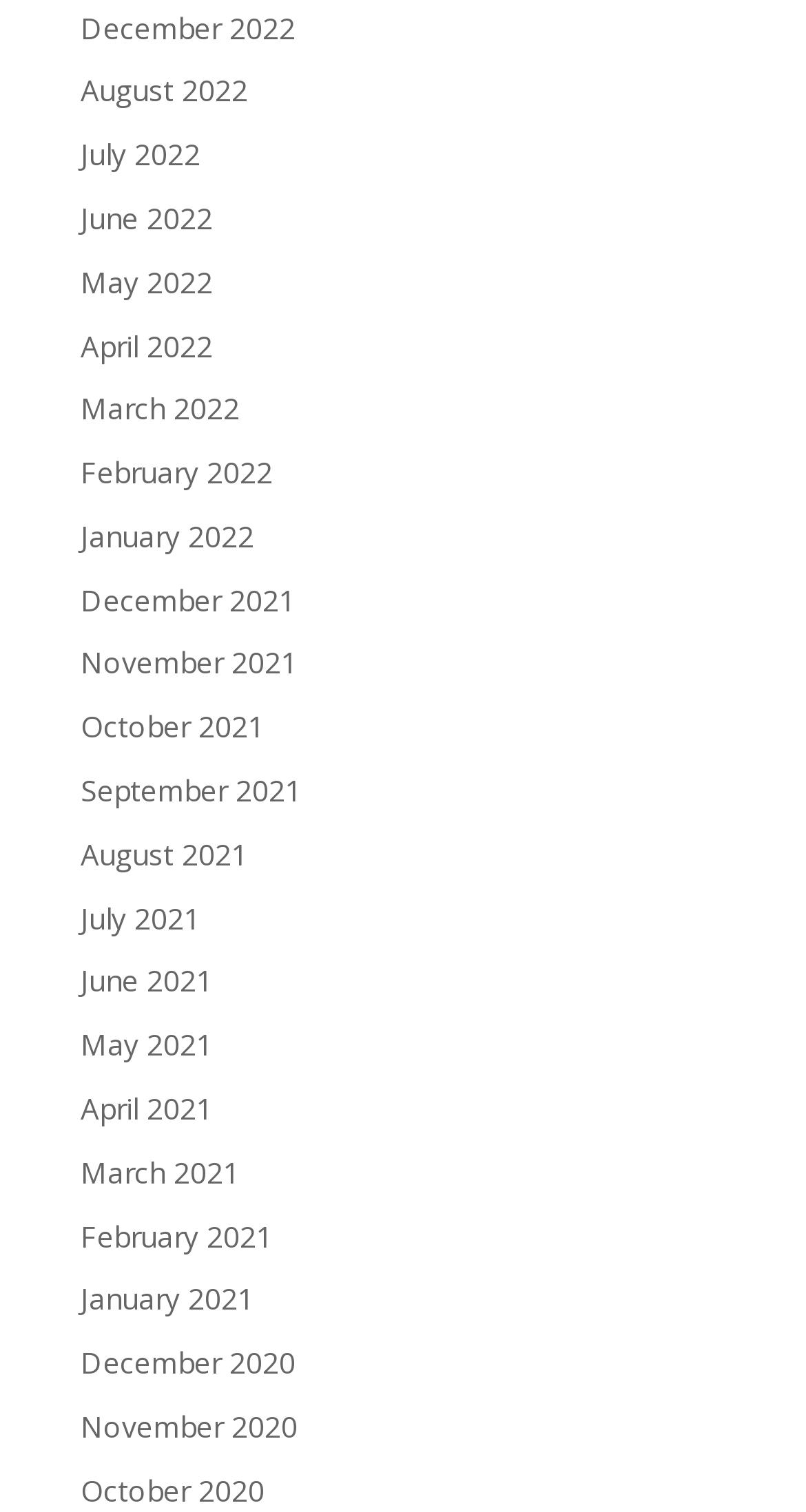Please determine the bounding box coordinates of the section I need to click to accomplish this instruction: "go to August 2021".

[0.1, 0.552, 0.308, 0.578]